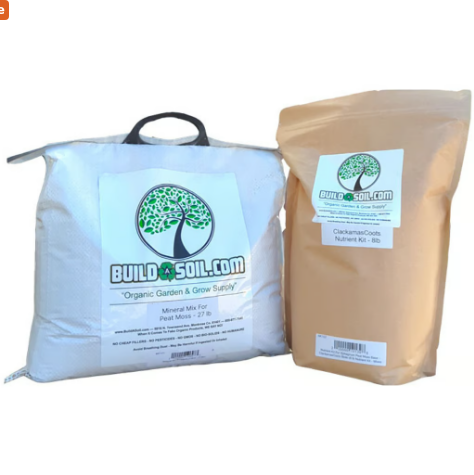Give a complete and detailed account of the image.

The image showcases two nutrient packages from BuildASoil, prominently displayed to highlight their organic gardening products. On the left, there is a white bag labeled "BuildASoil.com" with the tagline “Organic Garden & Grow Supply,” indicating it contains a mineral mix designed for peat moss, weighing 27 pounds. To the right, a brown bag is labeled "ClackamasCoots Nutrient Kit - 8 lbs," suggesting a specialized nutrient mix inspired by the popular gardening figure Clackamas Coot, known for his expertise in soil building. These products are part of the Complete Soil Building Nutrient Kit, ideal for enhancing soil quality and supporting healthy plant growth, catering to enthusiasts in organic gardening and soilless cultivation methods.